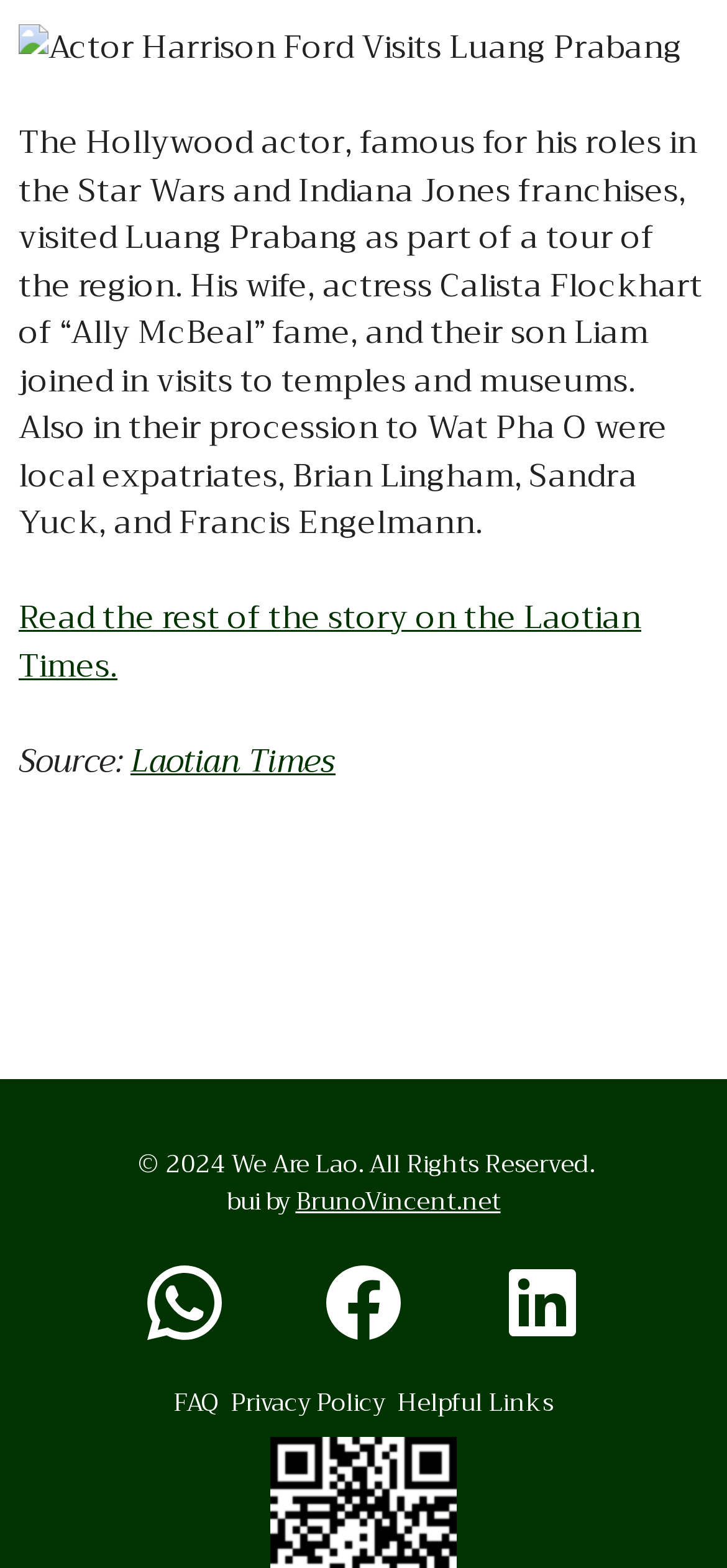Answer the question with a brief word or phrase:
What year is the copyright for?

2024